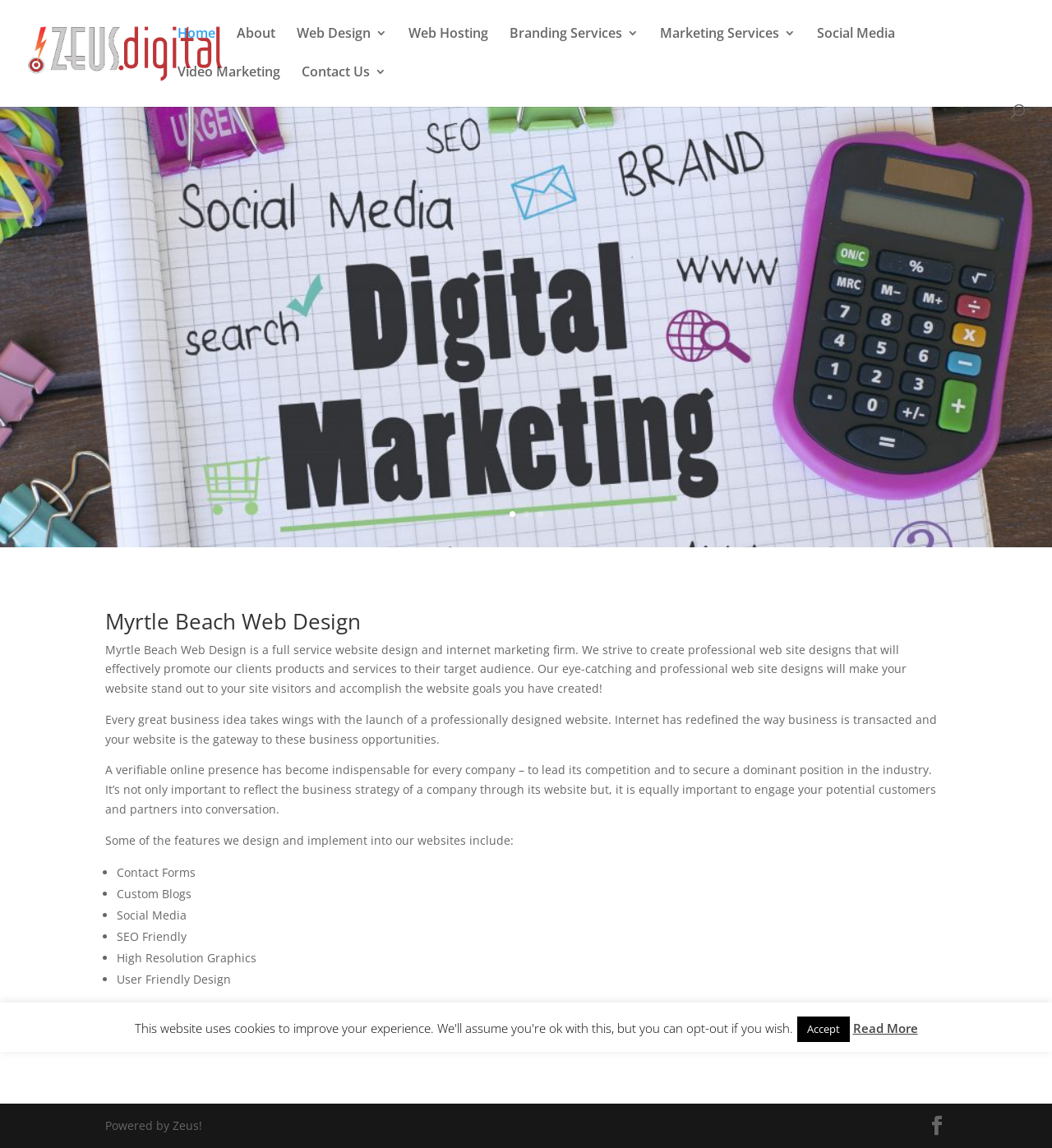Can you determine the bounding box coordinates of the area that needs to be clicked to fulfill the following instruction: "Read more about Myrtle Beach Web Design"?

[0.811, 0.888, 0.872, 0.903]